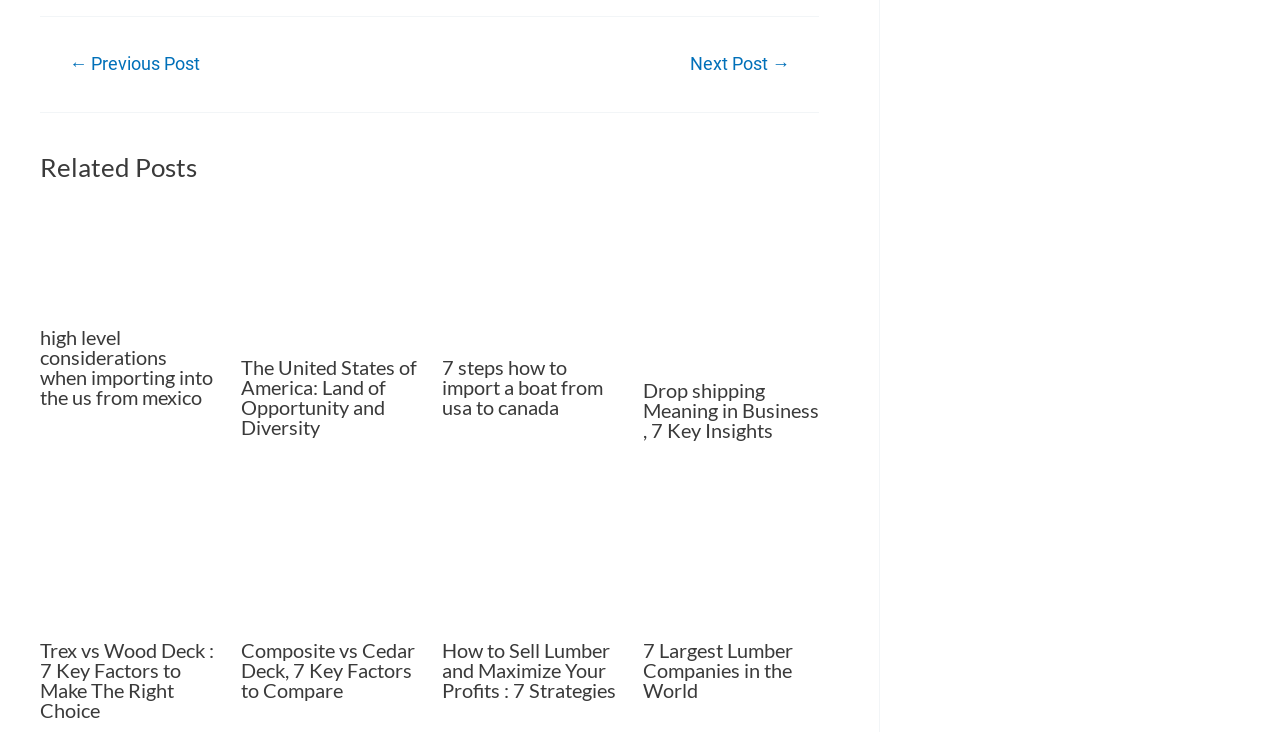Respond with a single word or phrase for the following question: 
What is the topic of the article with the heading 'high level considerations when importing into the us from mexico'?

Importing into the US from Mexico